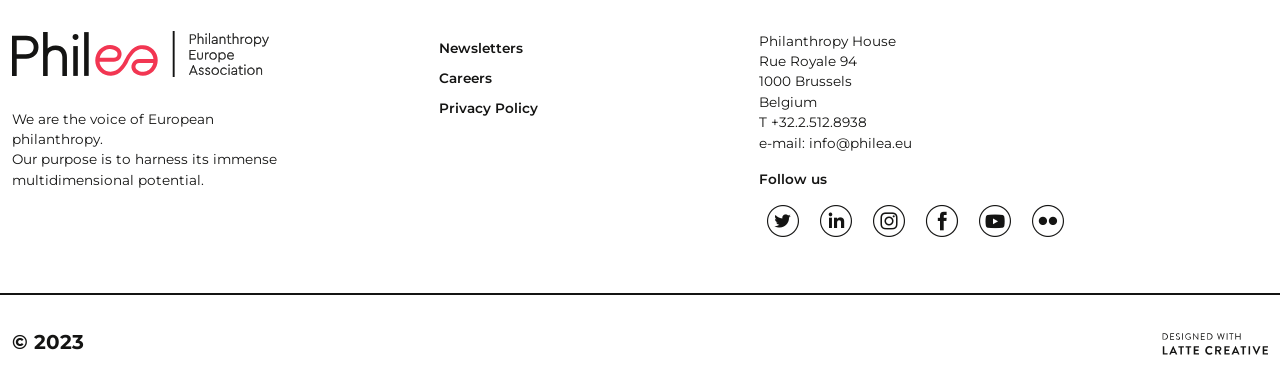Please identify the coordinates of the bounding box that should be clicked to fulfill this instruction: "View Privacy Policy".

[0.343, 0.256, 0.42, 0.297]